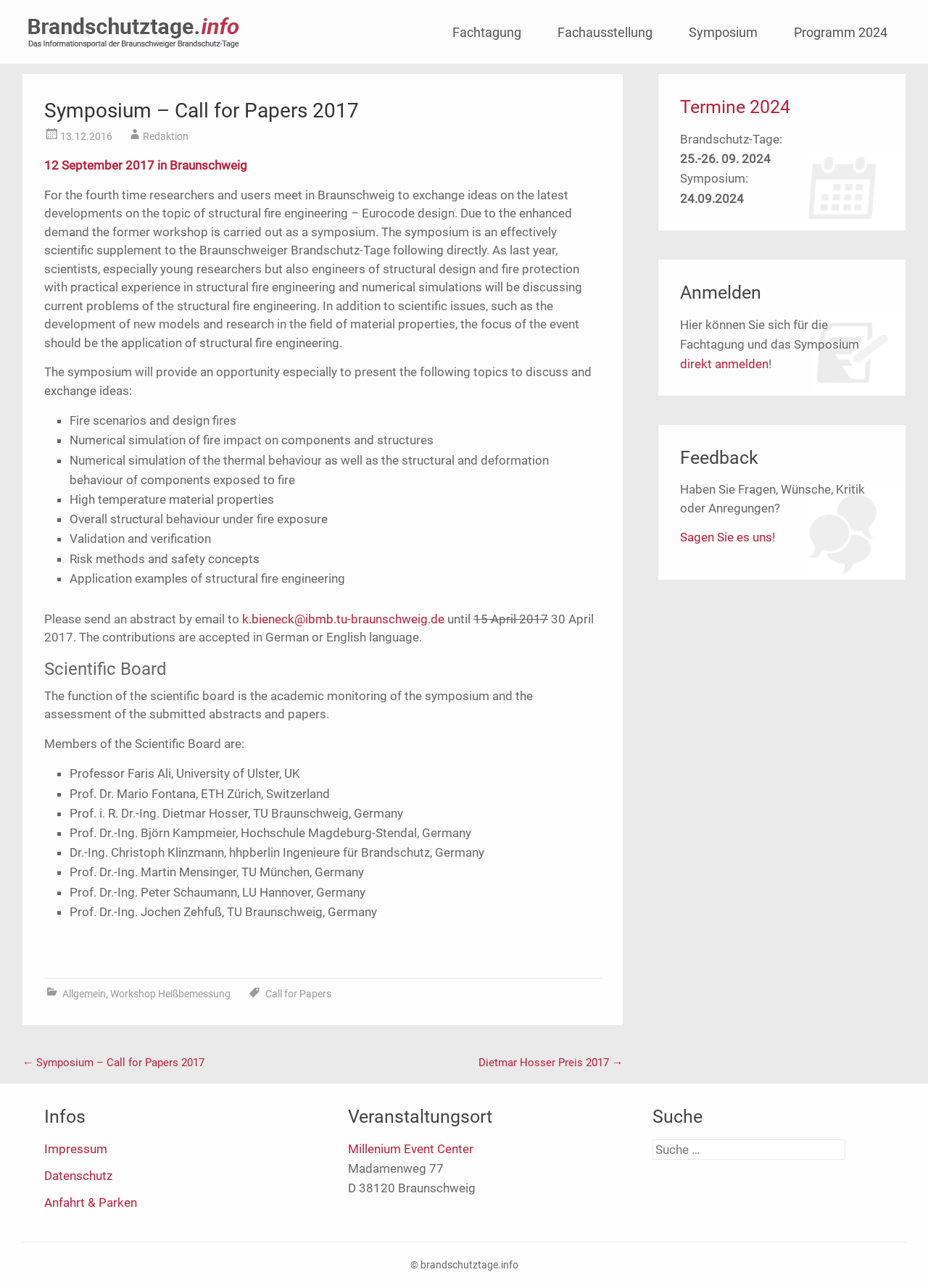Please provide the bounding box coordinates for the UI element as described: "admin". The coordinates must be four floats between 0 and 1, represented as [left, top, right, bottom].

None